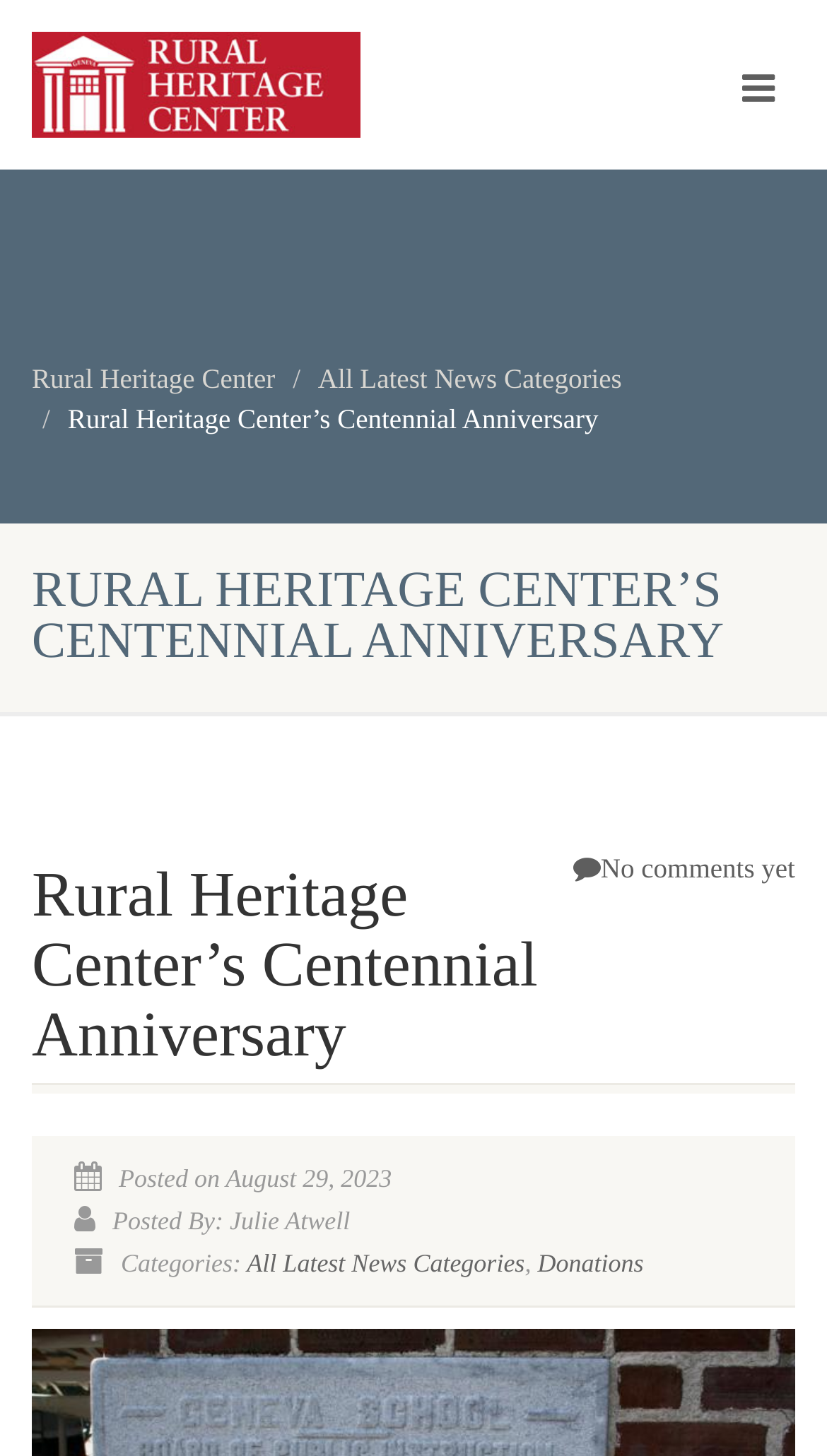Find the bounding box coordinates for the UI element that matches this description: "Rural Heritage Center".

[0.038, 0.249, 0.333, 0.271]